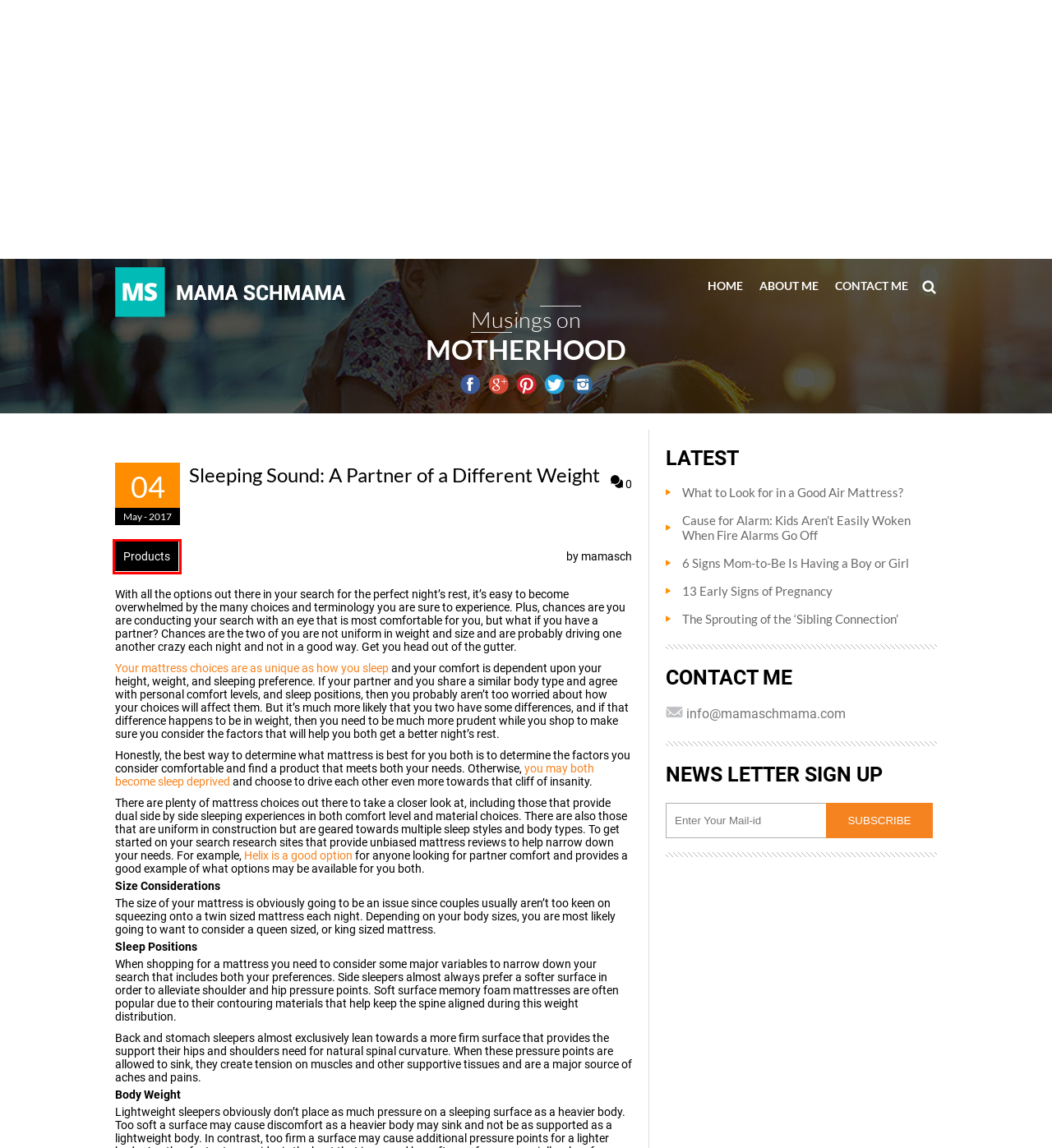Given a webpage screenshot with a UI element marked by a red bounding box, choose the description that best corresponds to the new webpage that will appear after clicking the element. The candidates are:
A. Products | Mamaschmama
B. What to Look for in a Good Air Mattress? | Mamaschmama
C. Cause for Alarm: Kids Aren’t Easily Woken When Fire Alarms Go Off | Mamaschmama
D. 6 Signs Mom-to-Be Is Having a Boy or Girl | Mamaschmama
E. Mamaschmama
F. CONTACT ME | Mamaschmama
G. ABOUT ME | Mamaschmama
H. WHATEVER, SLEEP DEPRIVATION | Mamaschmama

A